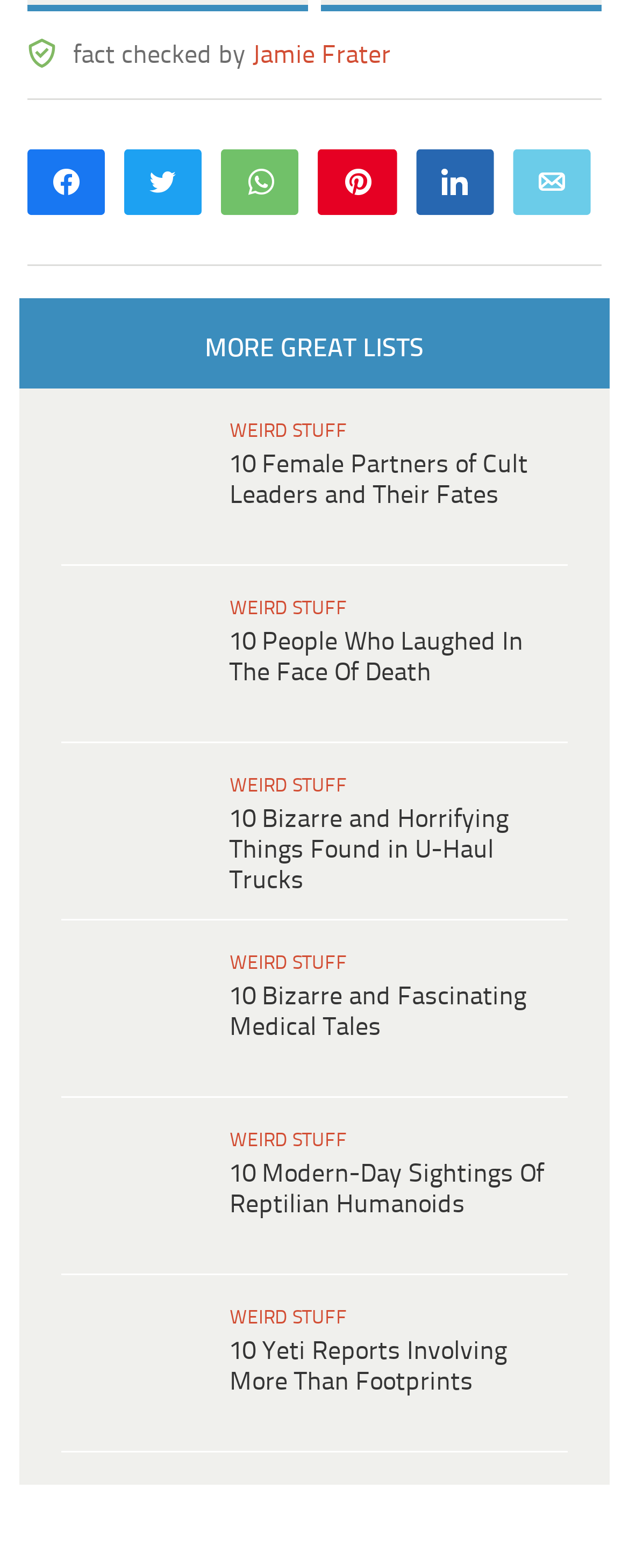Identify the bounding box coordinates of the section that should be clicked to achieve the task described: "read about 10 Female Partners of Cult Leaders and Their Fates".

[0.365, 0.288, 0.84, 0.325]